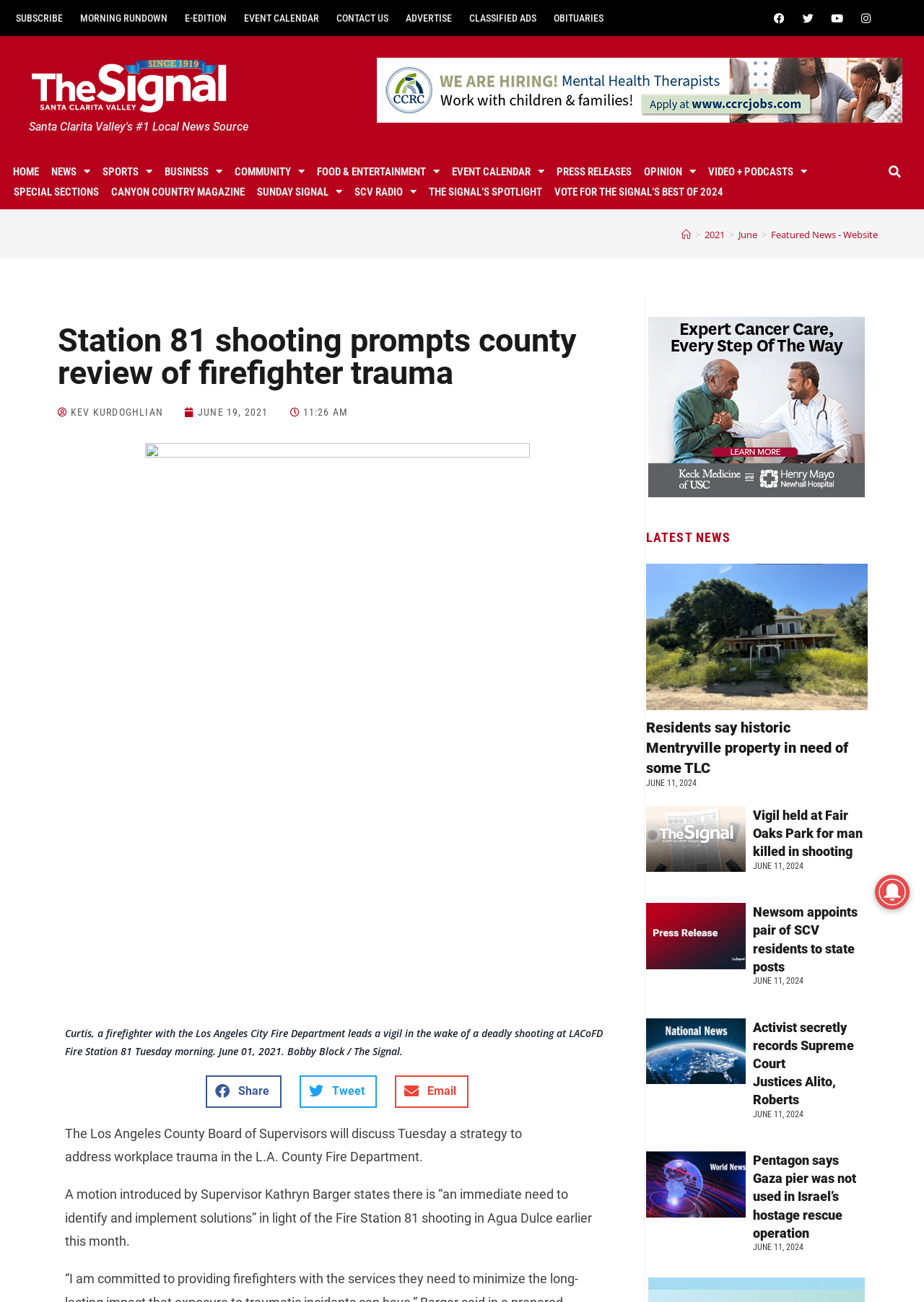Please answer the following question using a single word or phrase: 
What is the date of the vigil held at Fair Oaks Park?

June 11, 2024